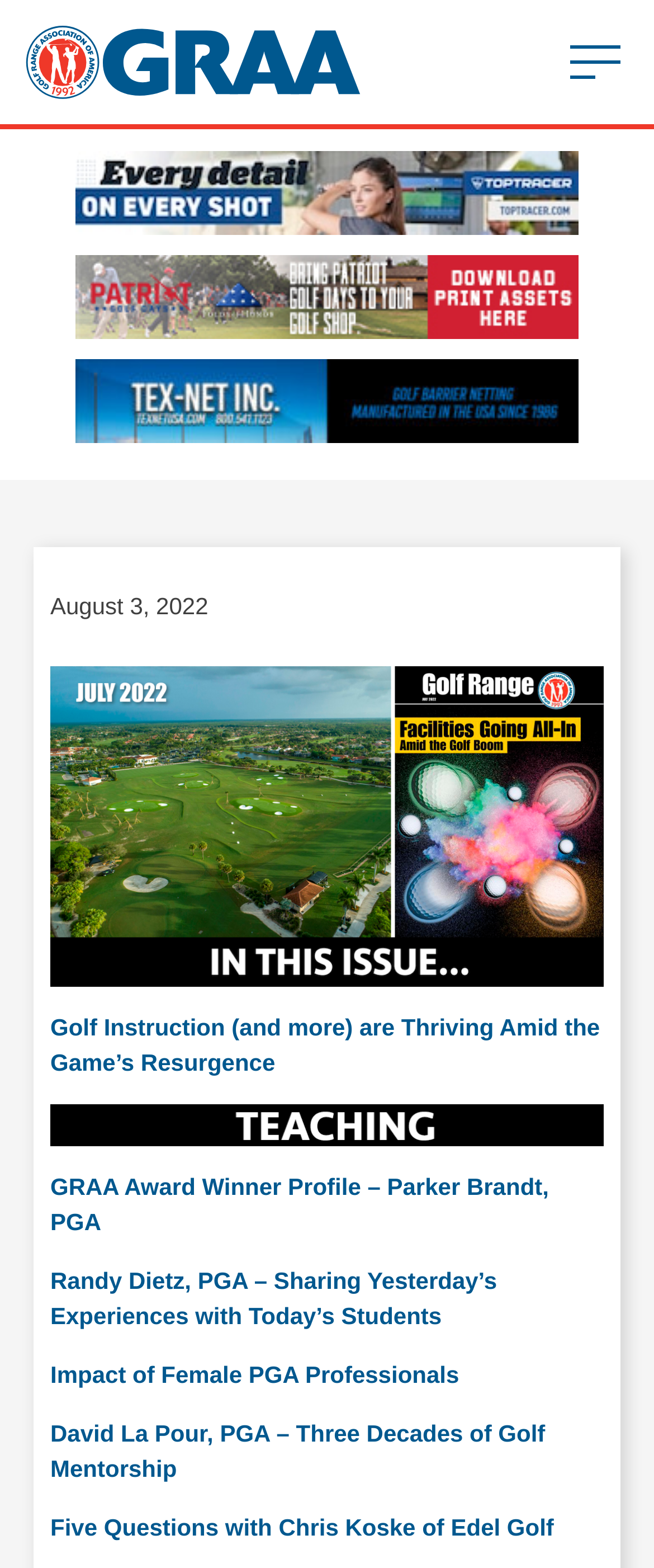Please examine the image and provide a detailed answer to the question: Are there any images on the webpage?

I found several image elements on the webpage, including the ones with bounding box coordinates [0.038, 0.016, 0.551, 0.063], [0.115, 0.096, 0.885, 0.15], [0.115, 0.163, 0.885, 0.216], and [0.115, 0.229, 0.885, 0.283].